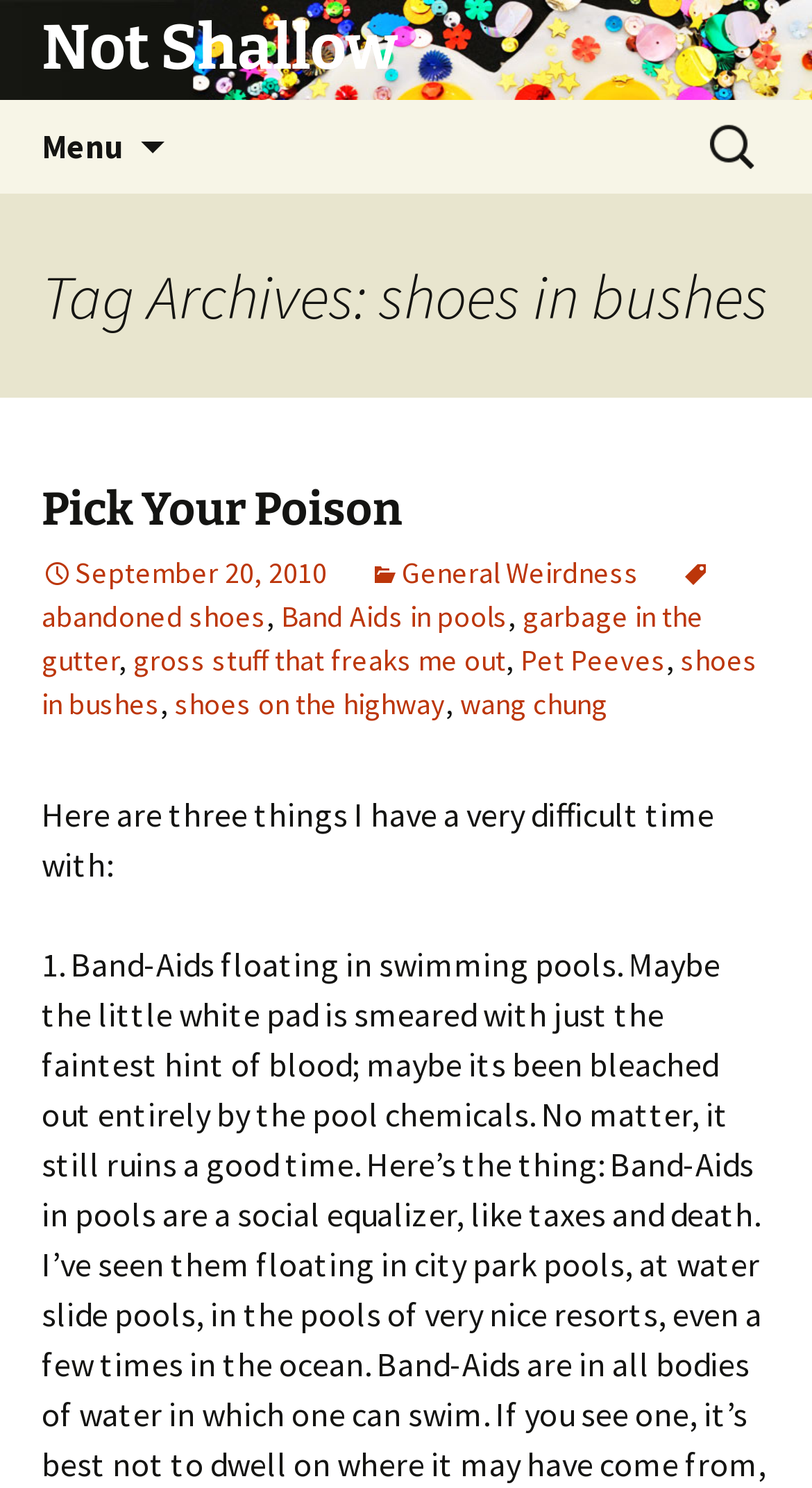Given the element description garbage in the gutter, predict the bounding box coordinates for the UI element in the webpage screenshot. The format should be (top-left x, top-left y, bottom-right x, bottom-right y), and the values should be between 0 and 1.

[0.051, 0.401, 0.867, 0.456]